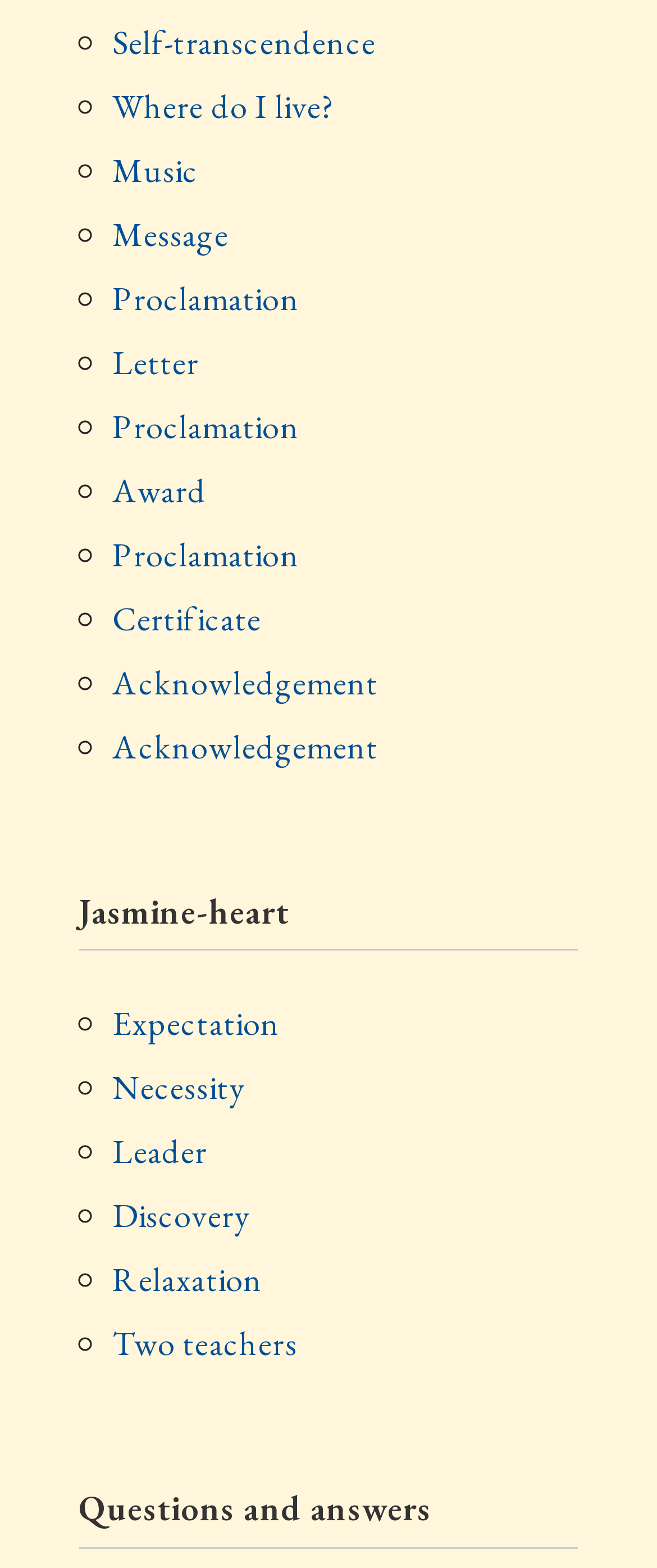Identify the bounding box coordinates for the element you need to click to achieve the following task: "Read Proclamation". The coordinates must be four float values ranging from 0 to 1, formatted as [left, top, right, bottom].

[0.171, 0.176, 0.455, 0.204]